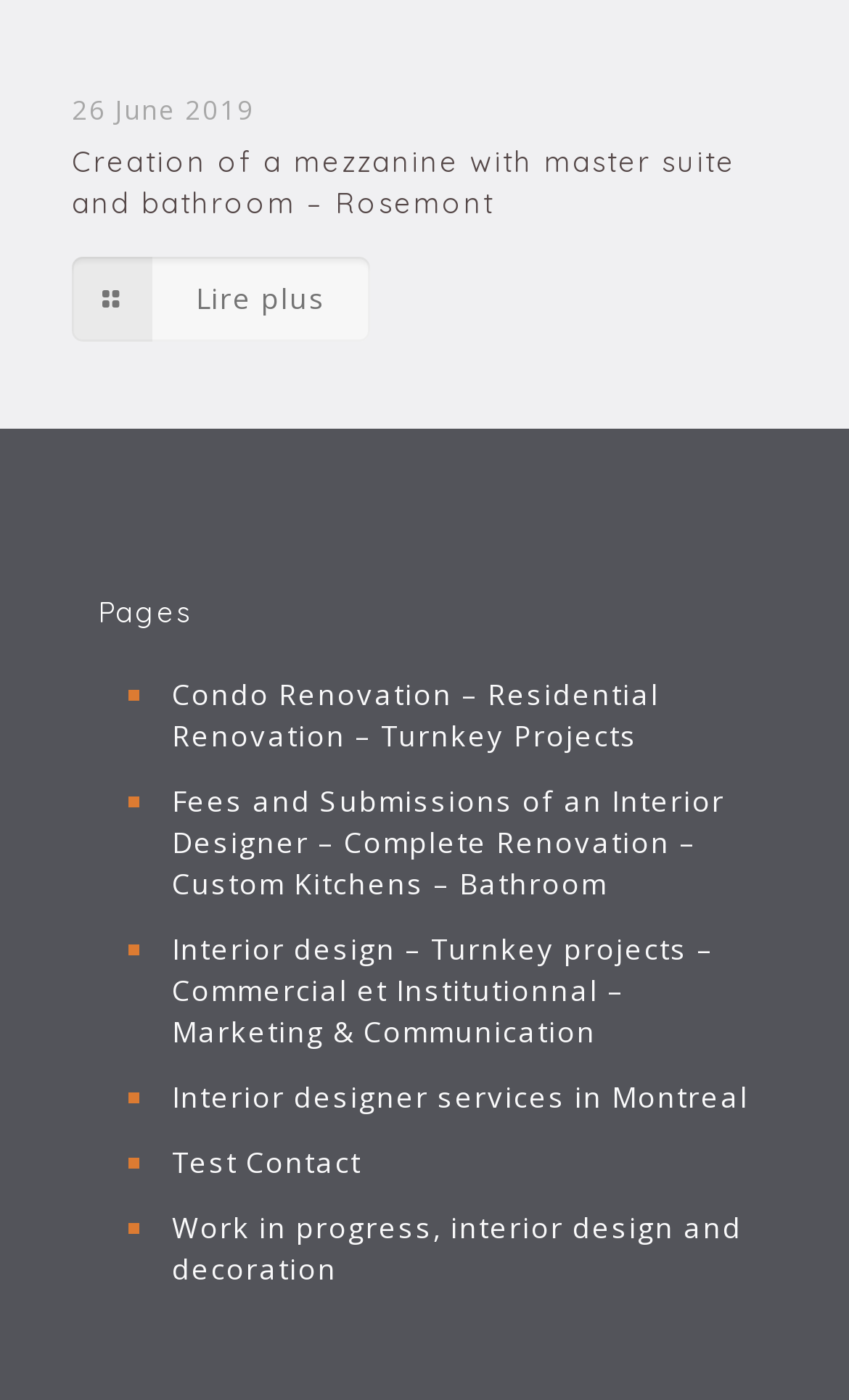Bounding box coordinates are specified in the format (top-left x, top-left y, bottom-right x, bottom-right y). All values are floating point numbers bounded between 0 and 1. Please provide the bounding box coordinate of the region this sentence describes: Interior designer services in Montreal

[0.192, 0.763, 0.885, 0.809]